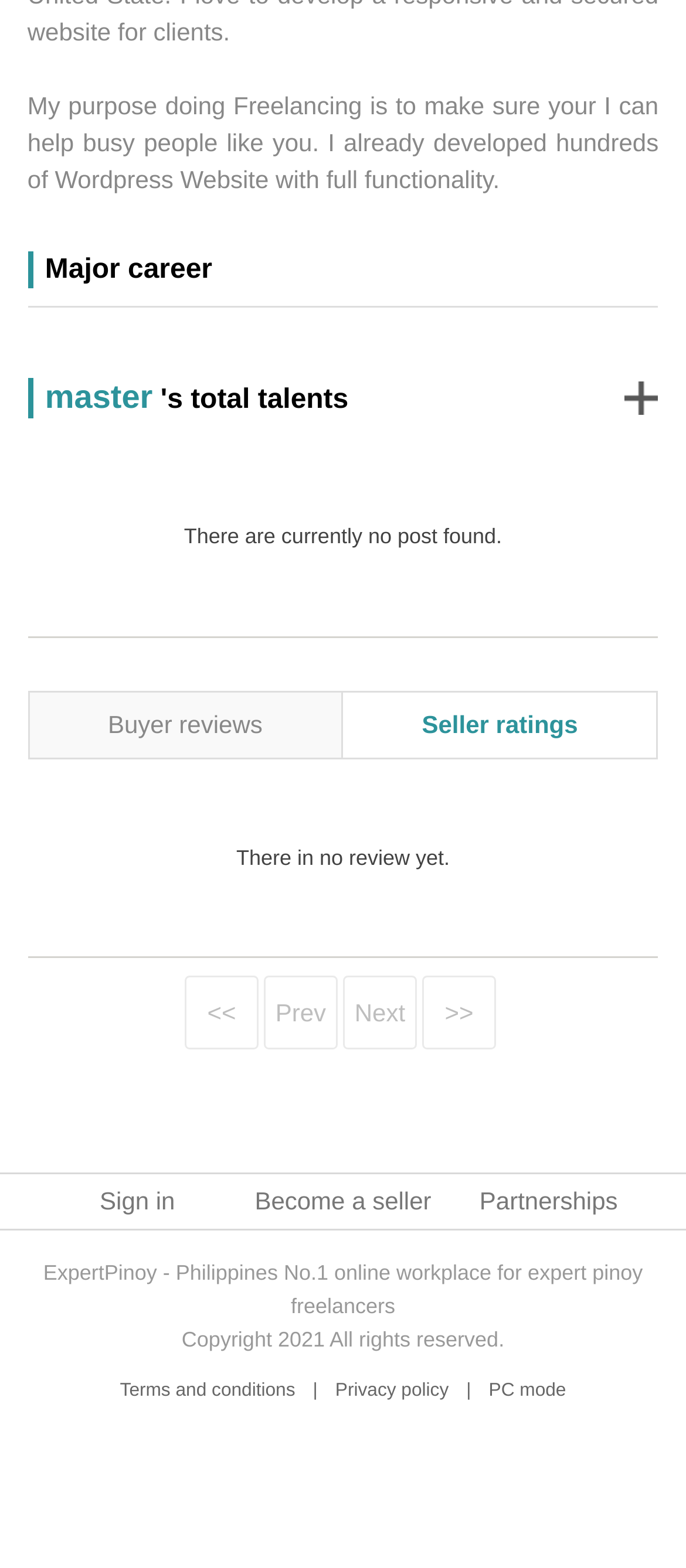Determine the bounding box coordinates of the clickable area required to perform the following instruction: "Sign in". The coordinates should be represented as four float numbers between 0 and 1: [left, top, right, bottom].

[0.145, 0.757, 0.255, 0.775]